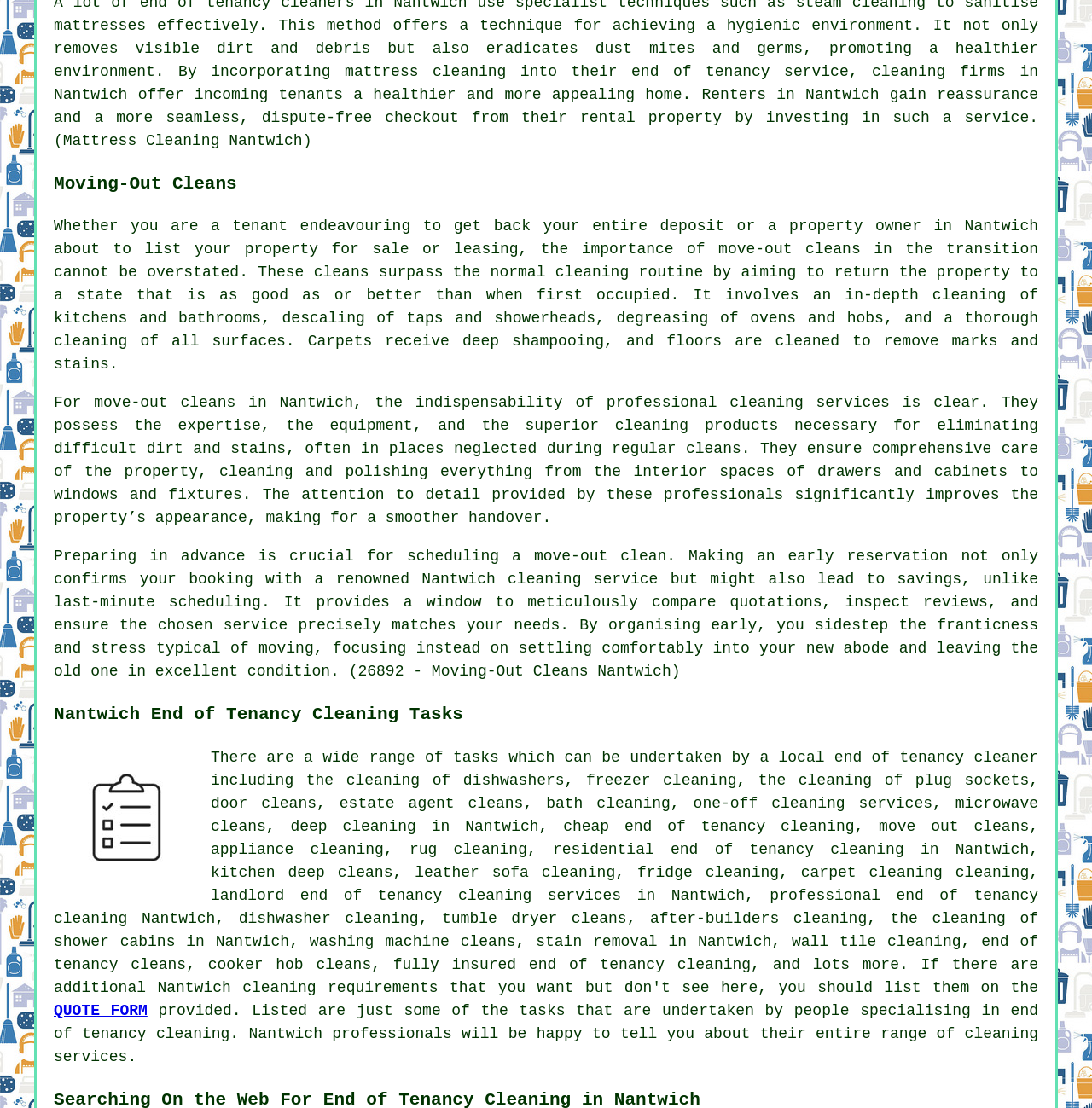What can be done to ensure a smoother handover of the property?
Based on the image, provide your answer in one word or phrase.

Professional cleaning services